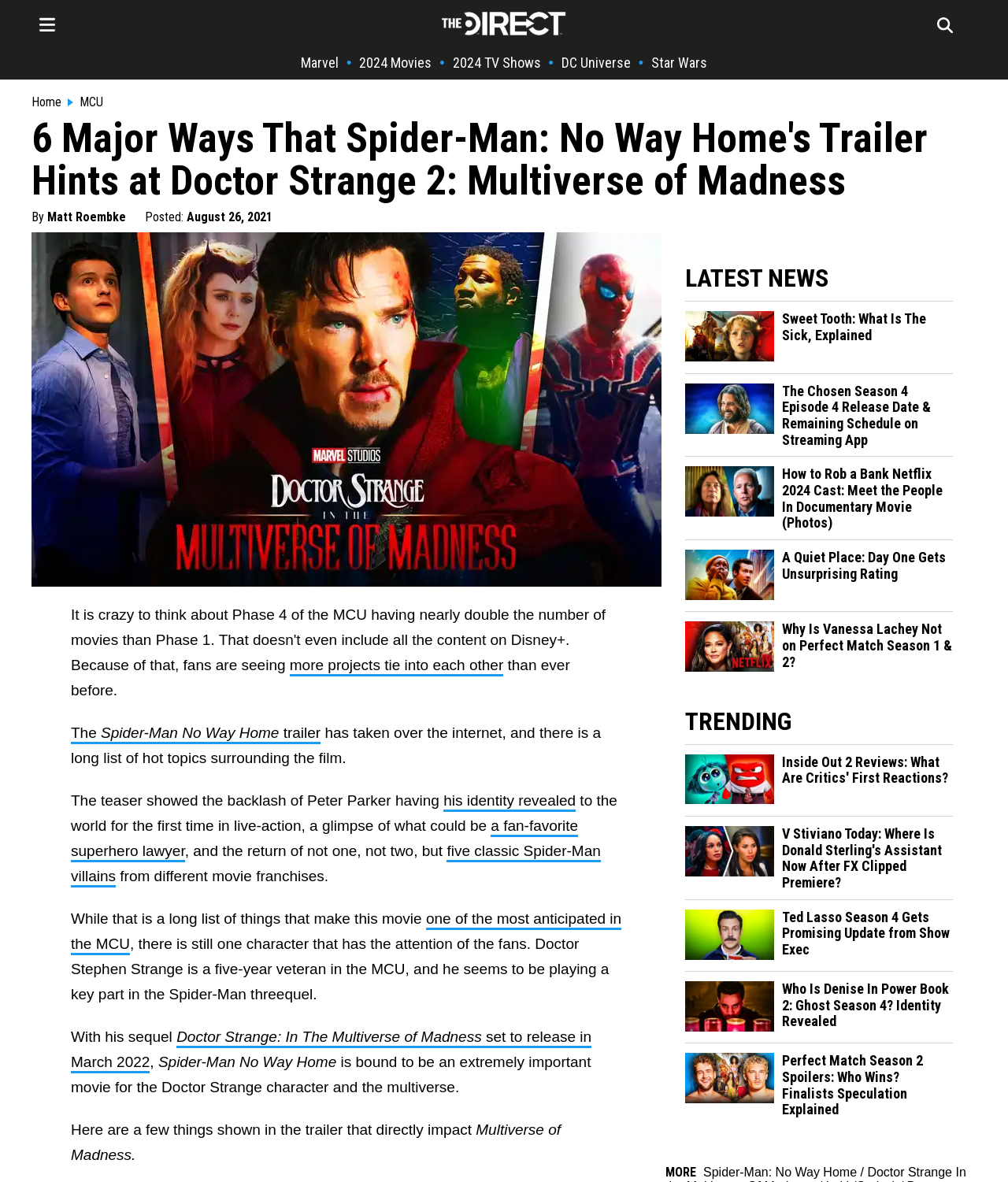Given the description: "a fan-favorite superhero lawyer", determine the bounding box coordinates of the UI element. The coordinates should be formatted as four float numbers between 0 and 1, [left, top, right, bottom].

[0.07, 0.692, 0.574, 0.73]